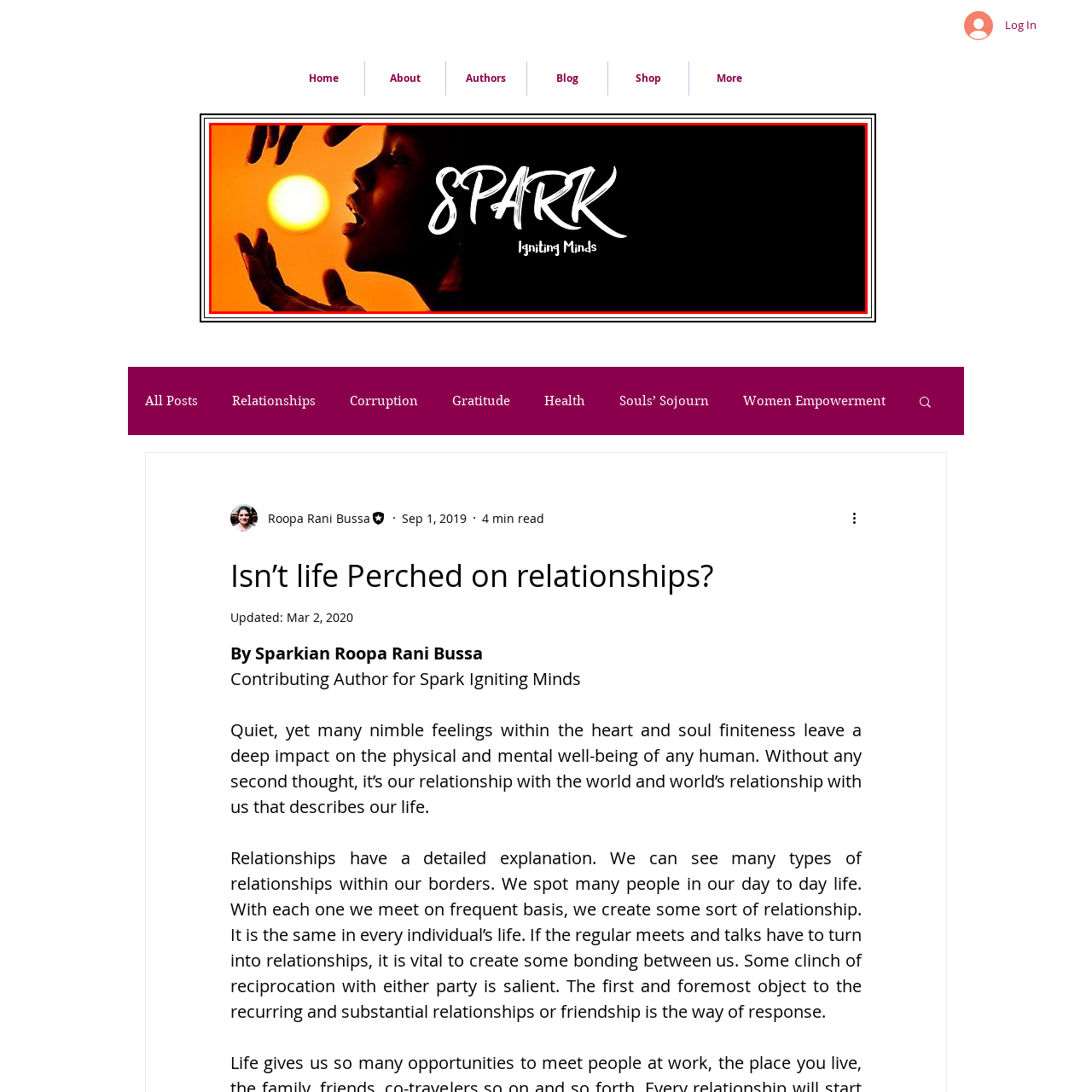Check the section outlined in red, What is the theme of the image? Please reply with a single word or phrase.

Aspiration and connection